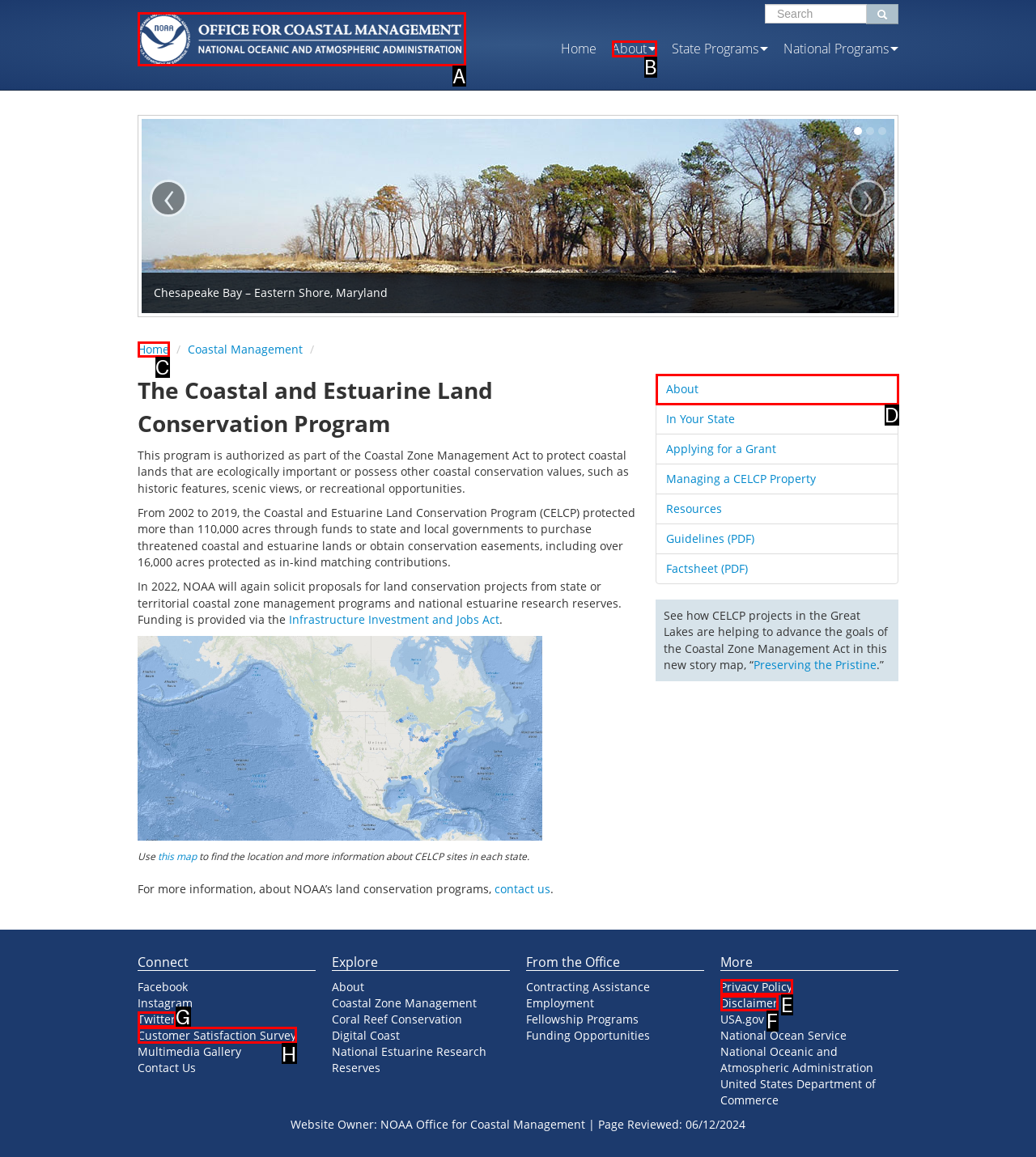Select the letter of the UI element that matches this task: Check the 'Customer Satisfaction Survey'
Provide the answer as the letter of the correct choice.

H